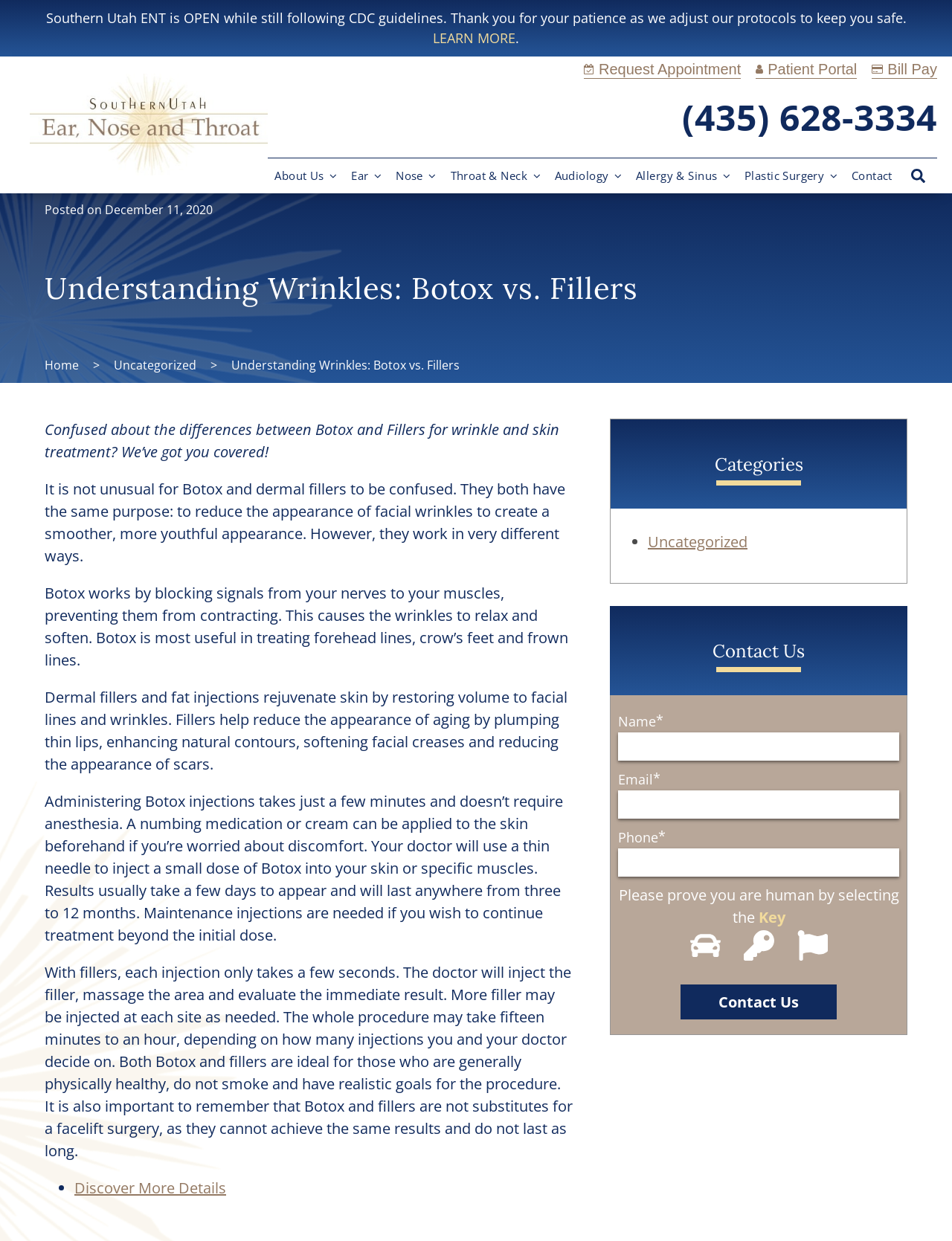Please specify the bounding box coordinates of the area that should be clicked to accomplish the following instruction: "Contact Us". The coordinates should consist of four float numbers between 0 and 1, i.e., [left, top, right, bottom].

[0.715, 0.793, 0.879, 0.822]